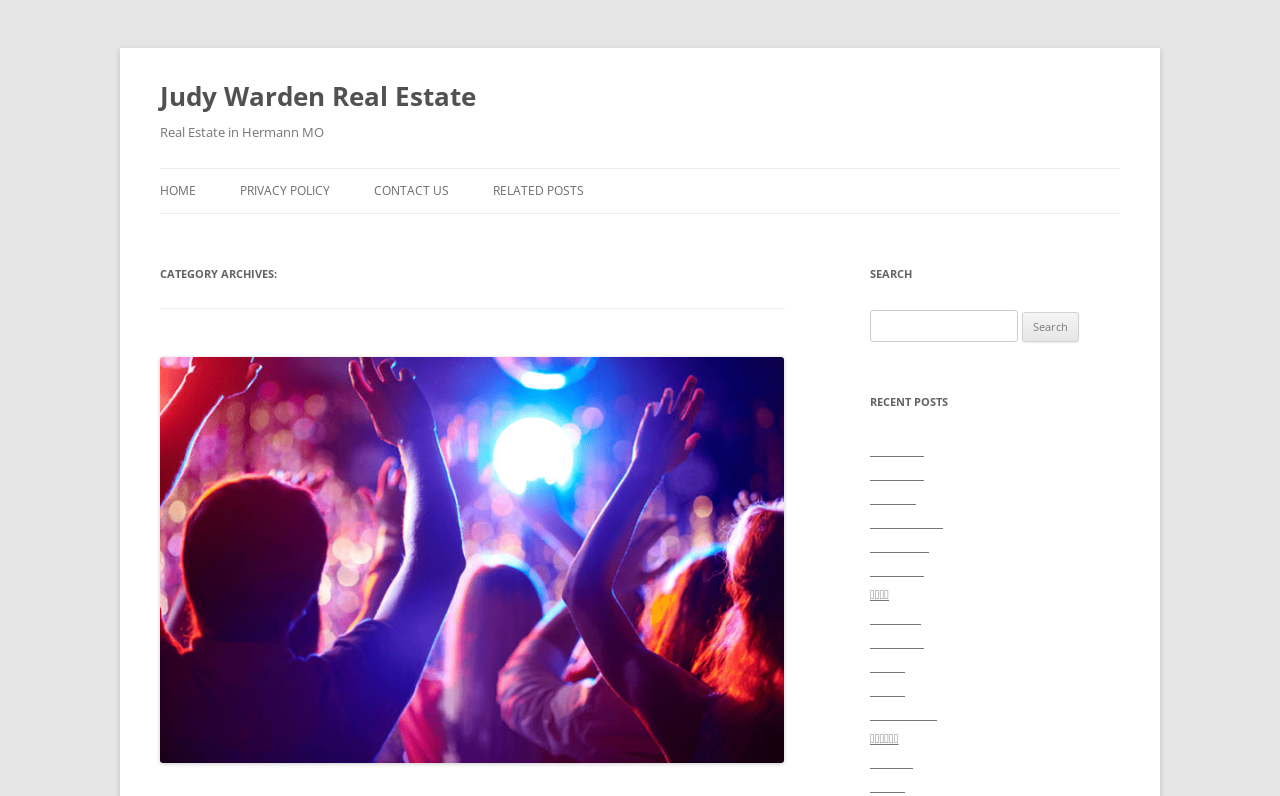Using the elements shown in the image, answer the question comprehensively: What is the purpose of the search bar?

The search bar is located in the header section of the webpage, and it has a placeholder text 'Search for:', which suggests that it is used to search for posts on the website.